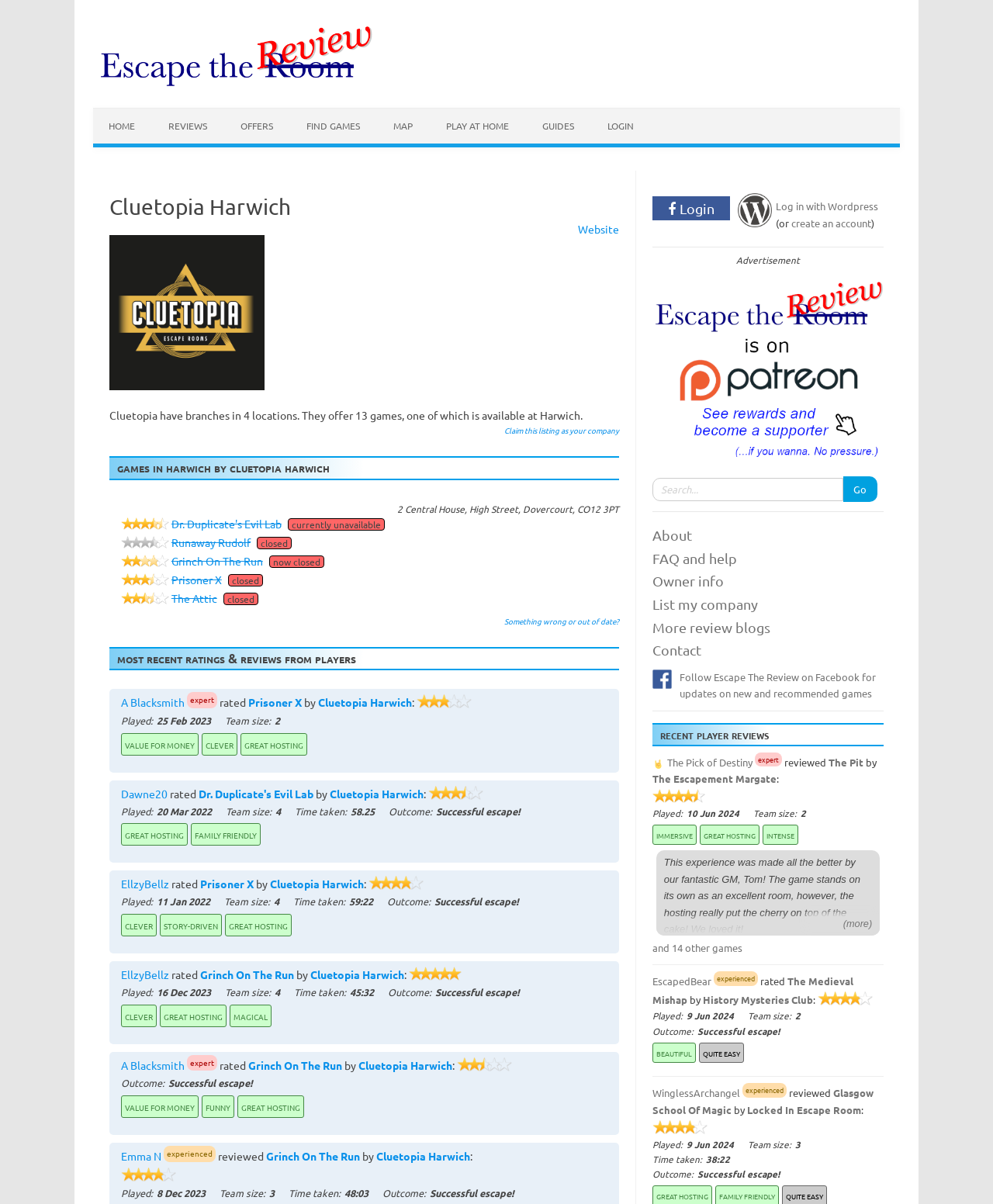Highlight the bounding box coordinates of the region I should click on to meet the following instruction: "Click on the 'Dr. Duplicate's Evil Lab' game link".

[0.172, 0.429, 0.283, 0.441]